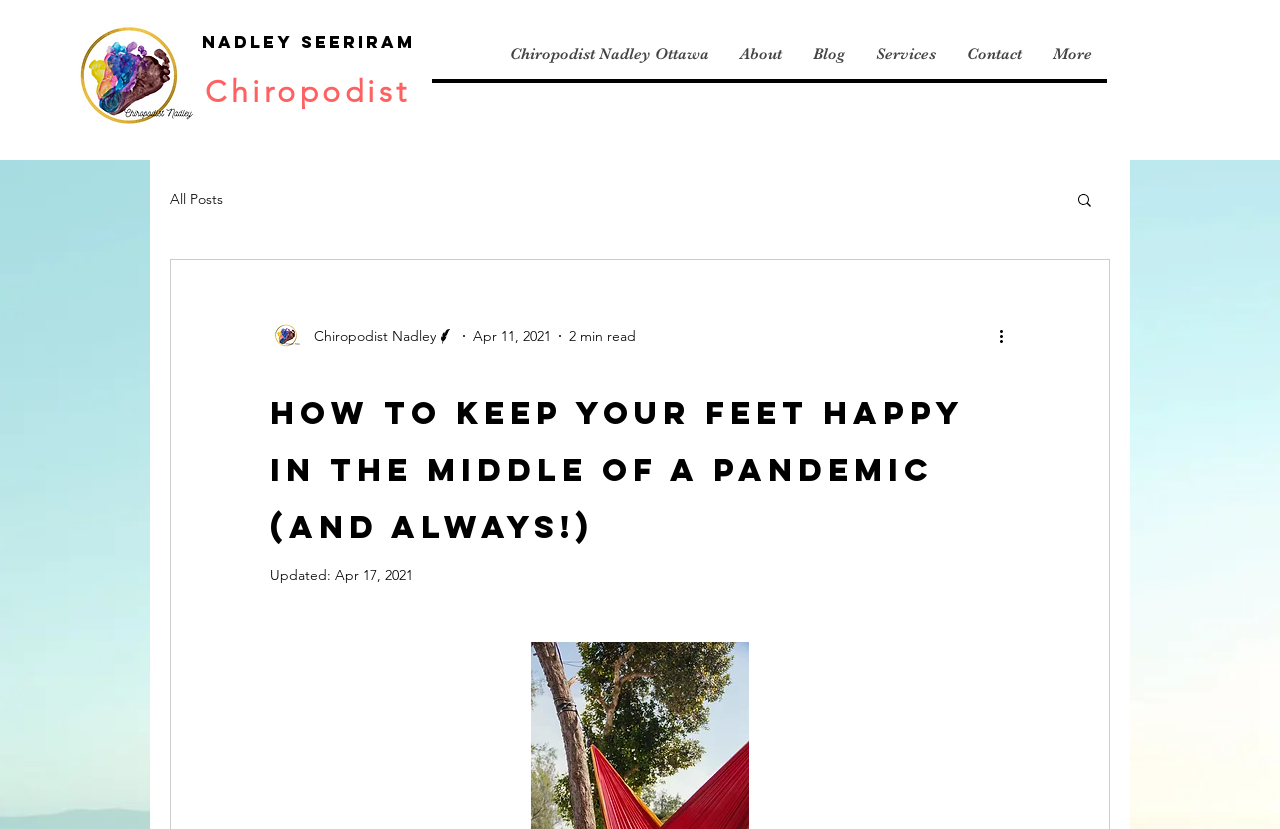Determine the main headline from the webpage and extract its text.

How to keep your feet happy in the middle of a pandemic (and always!)